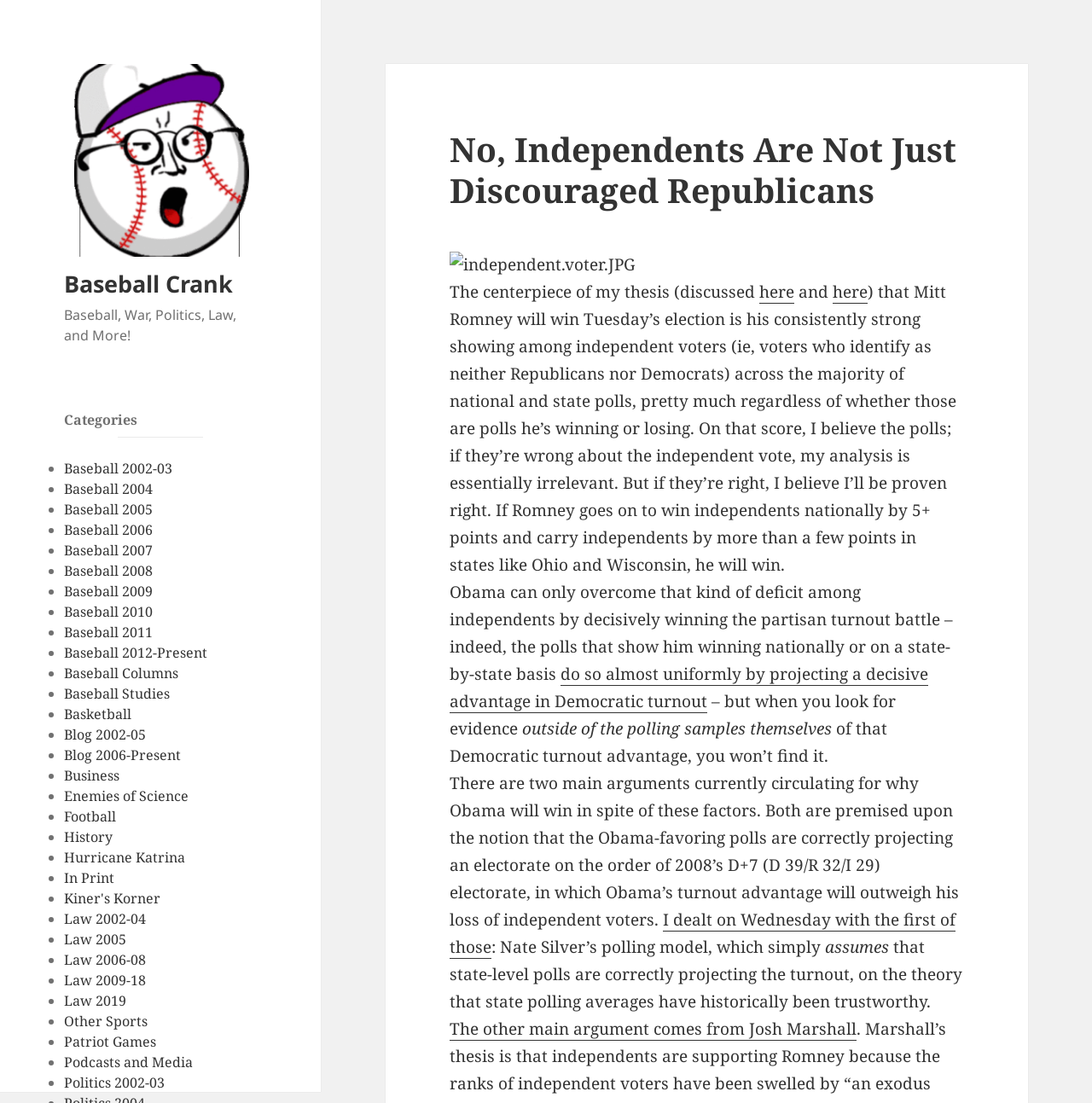Find the bounding box coordinates of the clickable area that will achieve the following instruction: "Read more about the thesis discussed here".

[0.695, 0.255, 0.727, 0.276]